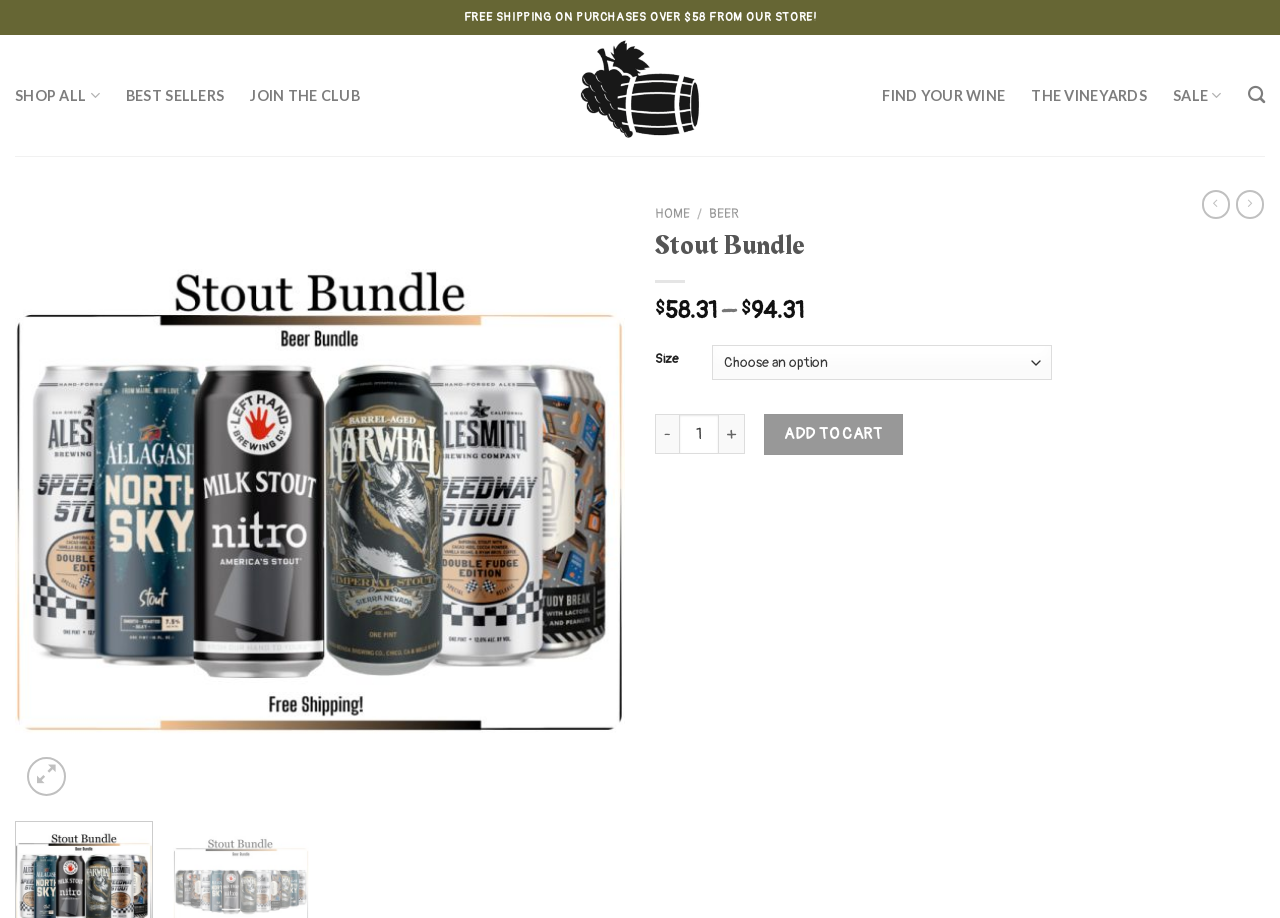What is the purpose of the '+' and '-' buttons?
Please respond to the question with a detailed and informative answer.

The '+' and '-' buttons are located next to the spinbutton that displays the quantity of the Stout Bundle, suggesting that they are used to adjust the quantity of the item.